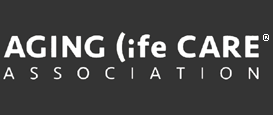Reply to the question with a single word or phrase:
What is the focus of the AGING Association?

aging and life care